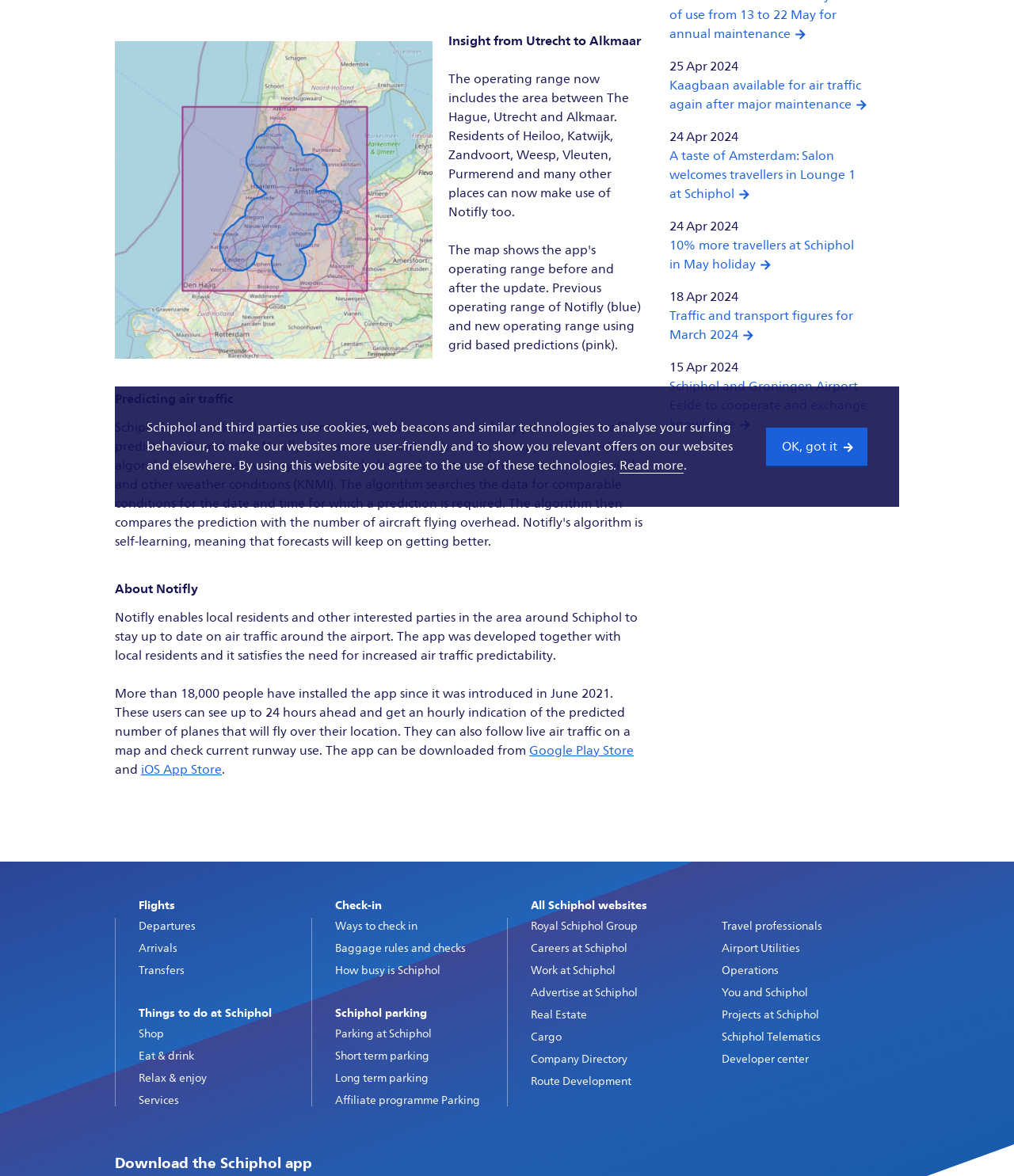Bounding box coordinates are specified in the format (top-left x, top-left y, bottom-right x, bottom-right y). All values are floating point numbers bounded between 0 and 1. Please provide the bounding box coordinate of the region this sentence describes: Cargo

[0.523, 0.876, 0.554, 0.888]